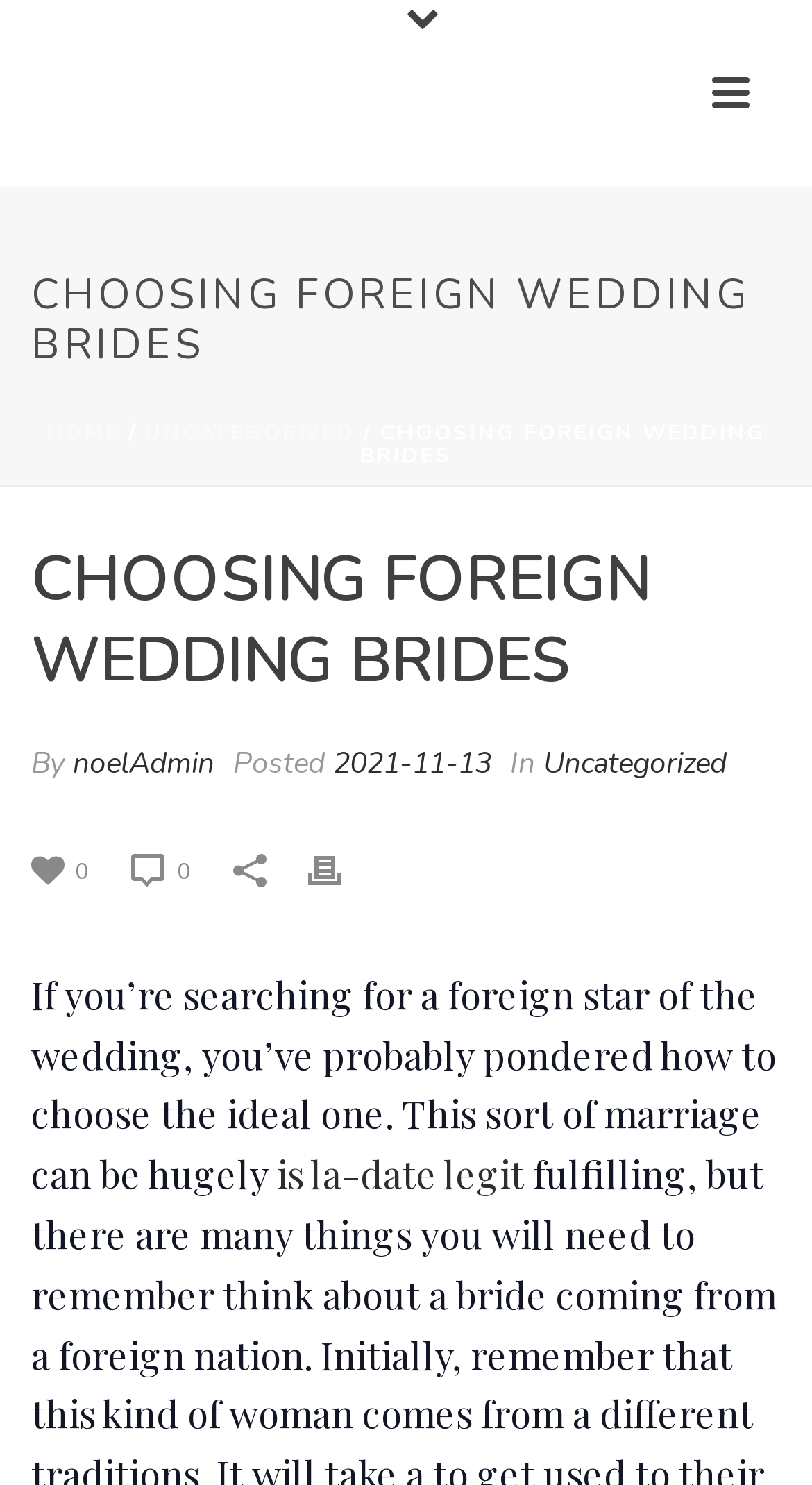Please specify the bounding box coordinates of the clickable region to carry out the following instruction: "Check the post date". The coordinates should be four float numbers between 0 and 1, in the format [left, top, right, bottom].

[0.41, 0.501, 0.605, 0.527]